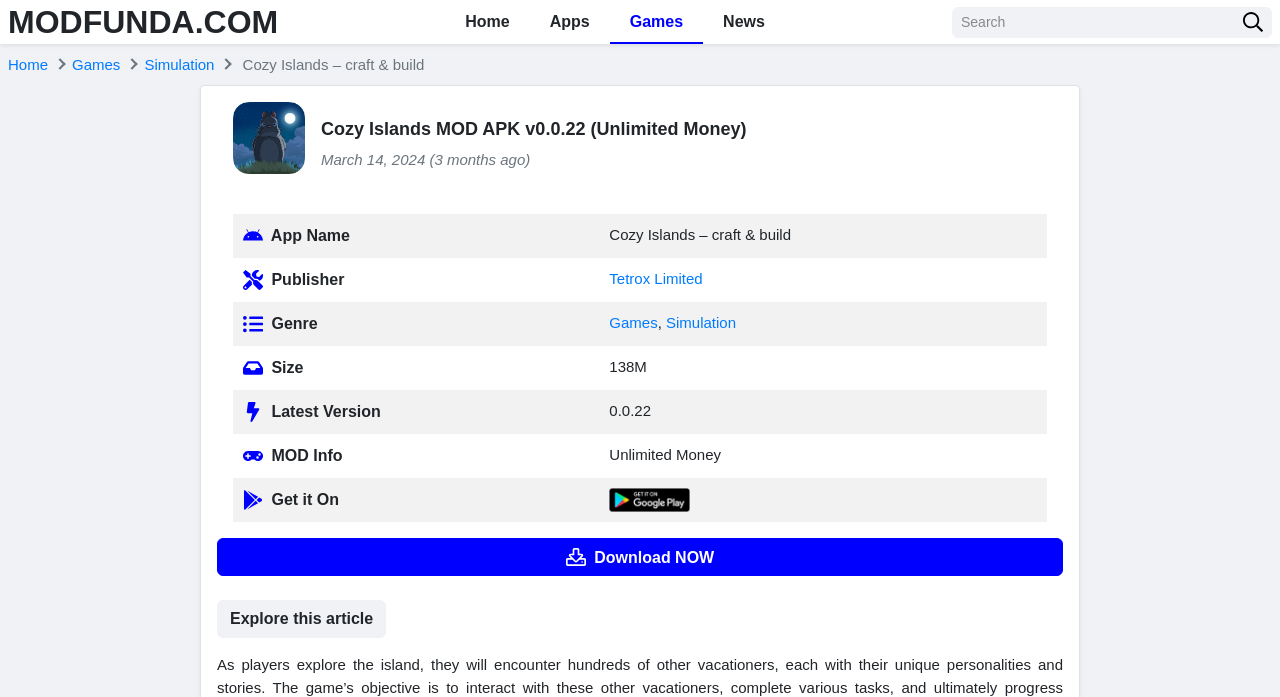From the webpage screenshot, identify the region described by Simulation. Provide the bounding box coordinates as (top-left x, top-left y, bottom-right x, bottom-right y), with each value being a floating point number between 0 and 1.

[0.52, 0.45, 0.575, 0.474]